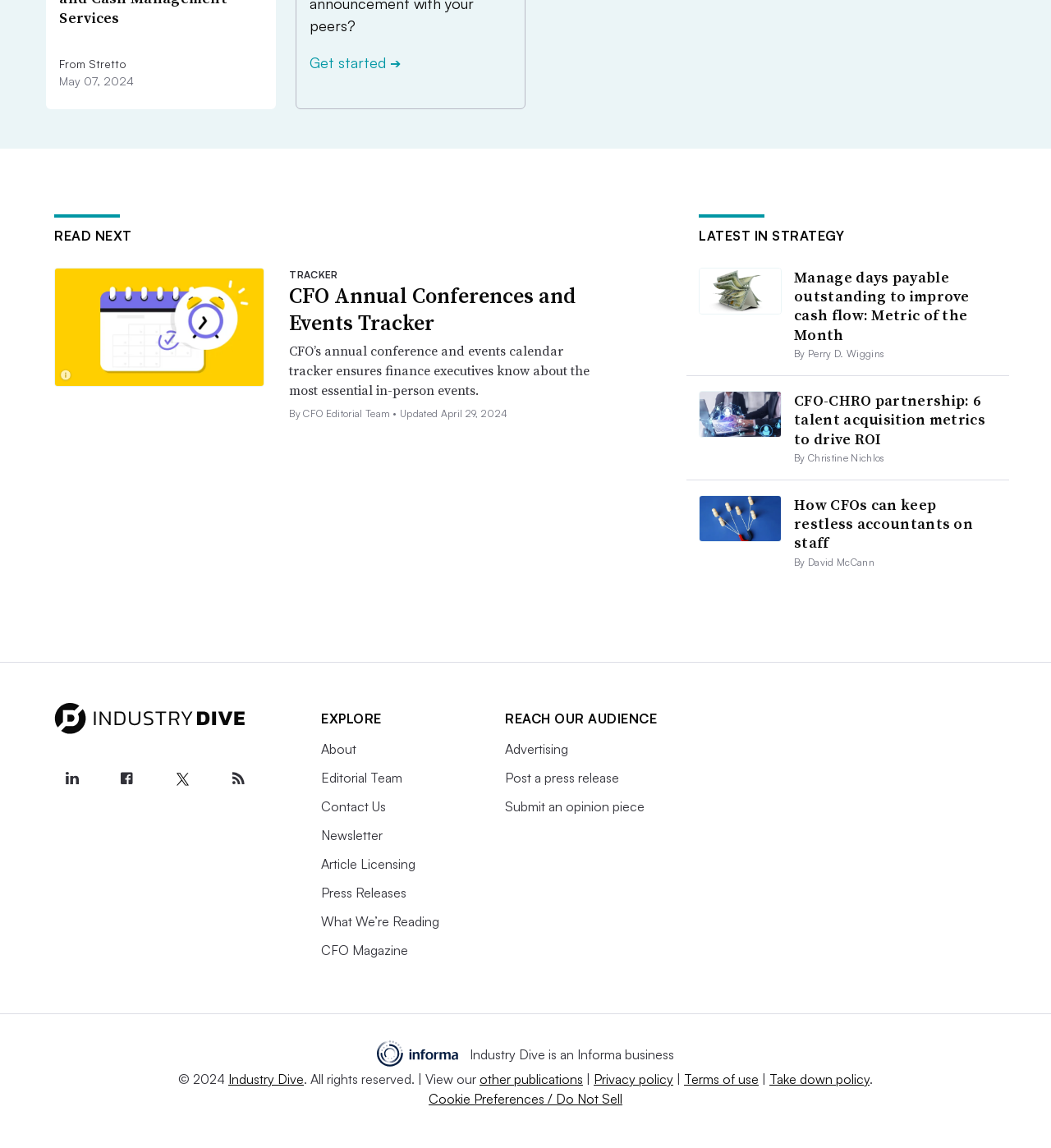Can you provide the bounding box coordinates for the element that should be clicked to implement the instruction: "View 'CFO Annual Conferences and Events Tracker'"?

[0.275, 0.244, 0.548, 0.294]